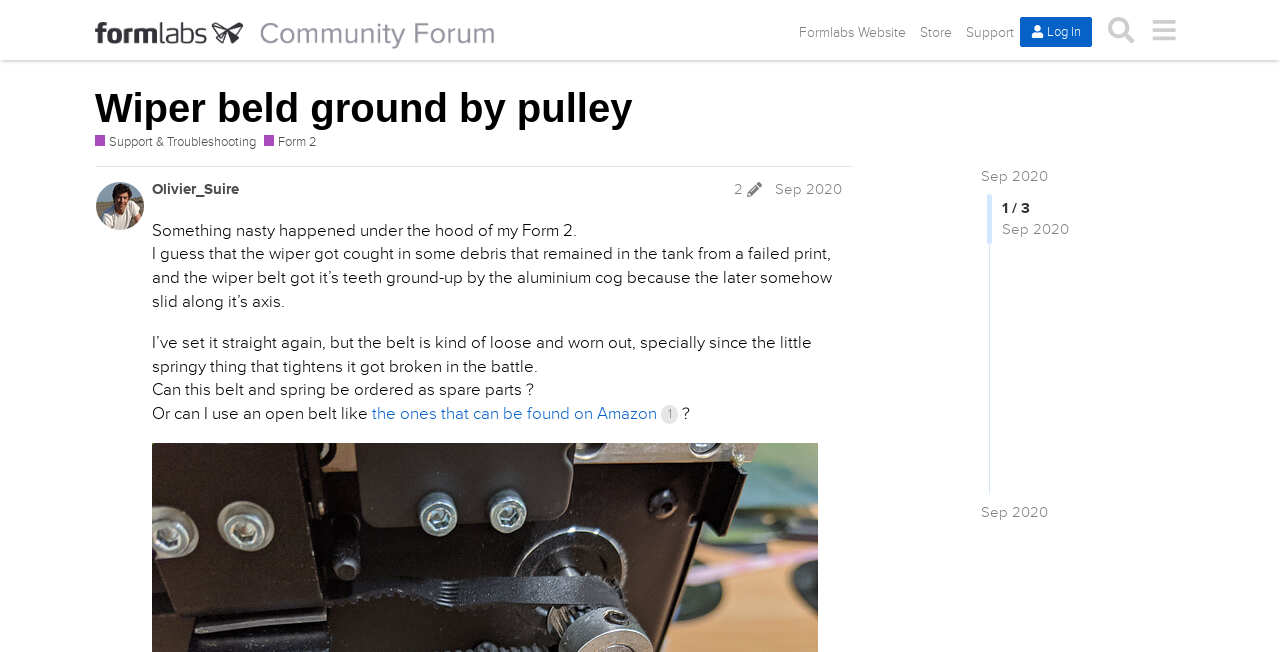What is the headline of the webpage?

Wiper beld ground by pulley